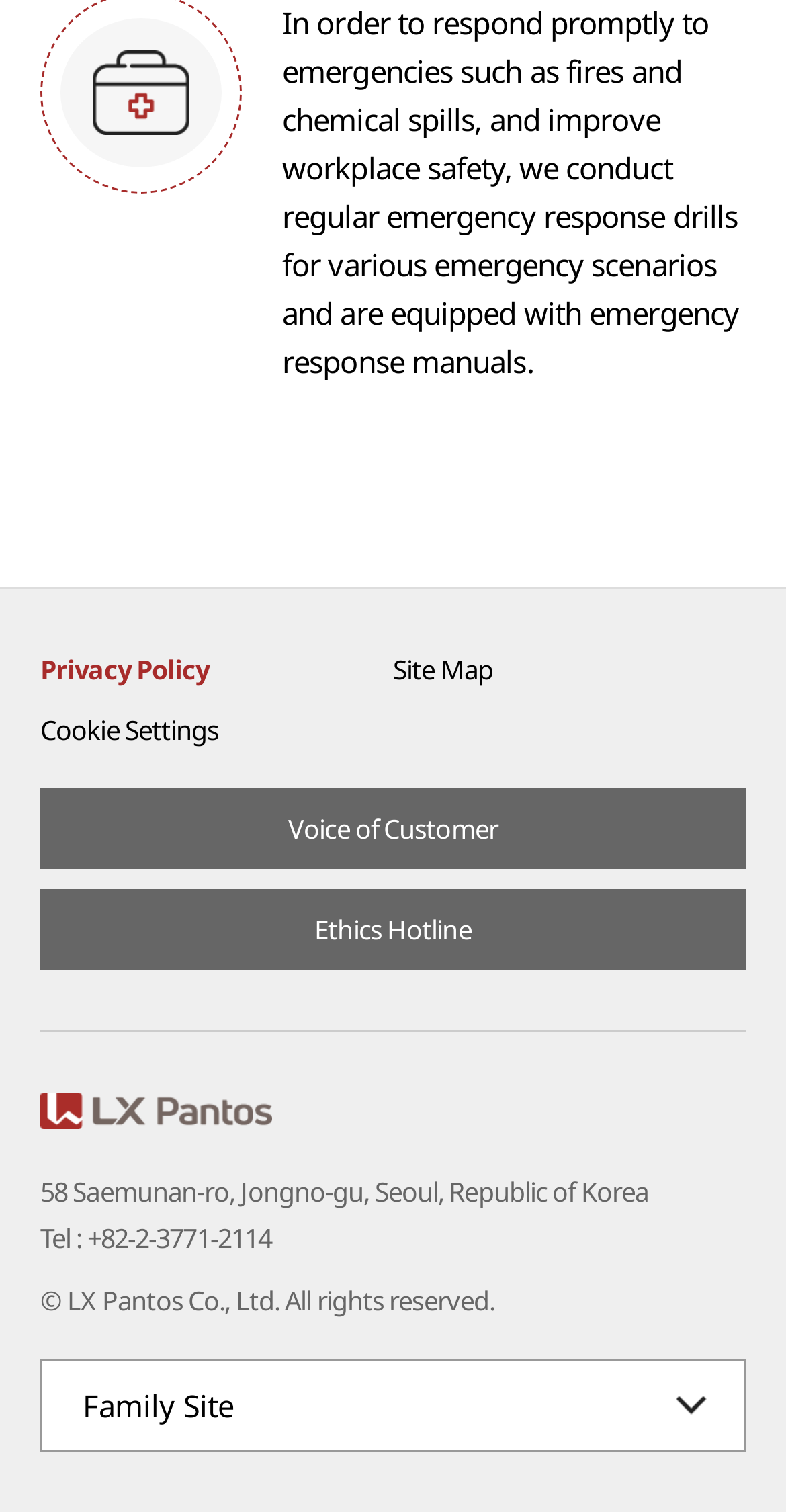How many buttons are in the footer?
Please ensure your answer is as detailed and informative as possible.

The footer section of the webpage contains several buttons, including 'Privacy Policy', 'Site Map', 'Cookie Settings', 'Voice of Customer', and 'Ethics Hotline'. By counting these buttons, we can determine that there are 5 buttons in the footer.